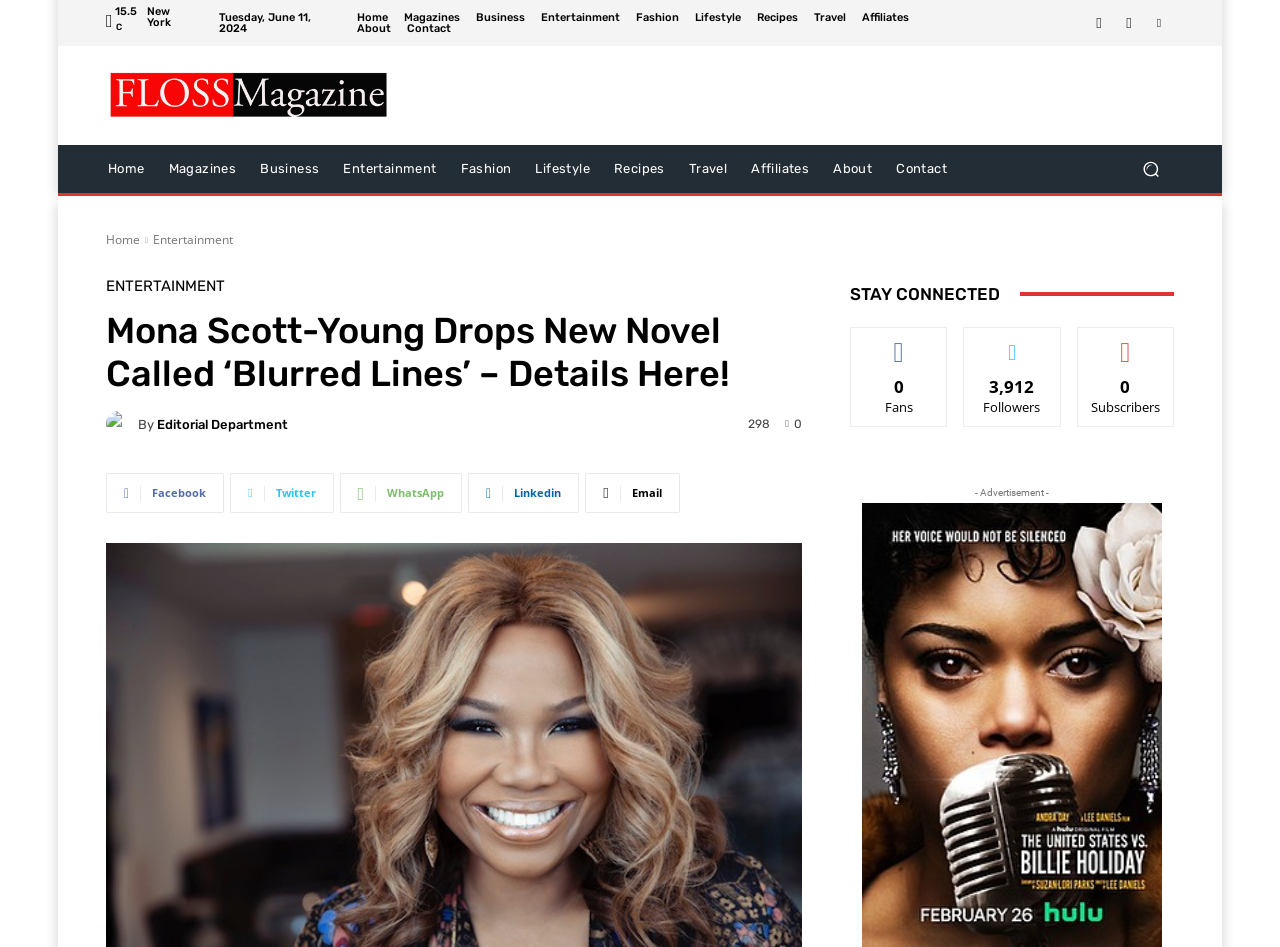Find the bounding box coordinates for the area you need to click to carry out the instruction: "Search for something". The coordinates should be four float numbers between 0 and 1, indicated as [left, top, right, bottom].

[0.881, 0.154, 0.917, 0.203]